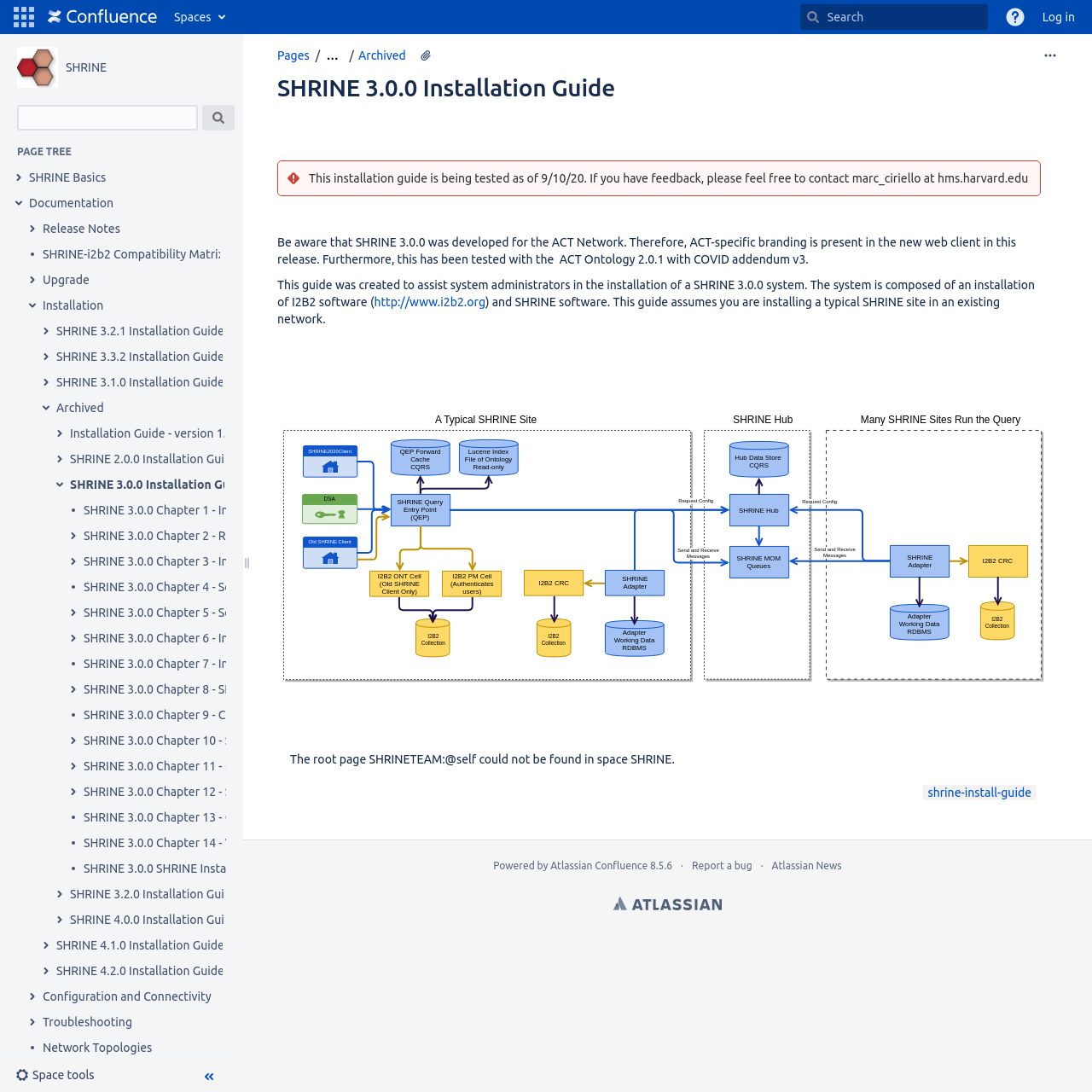Please identify the bounding box coordinates of the element I need to click to follow this instruction: "View SHRINE 3.0.0 Installation Guide".

[0.064, 0.436, 0.226, 0.452]